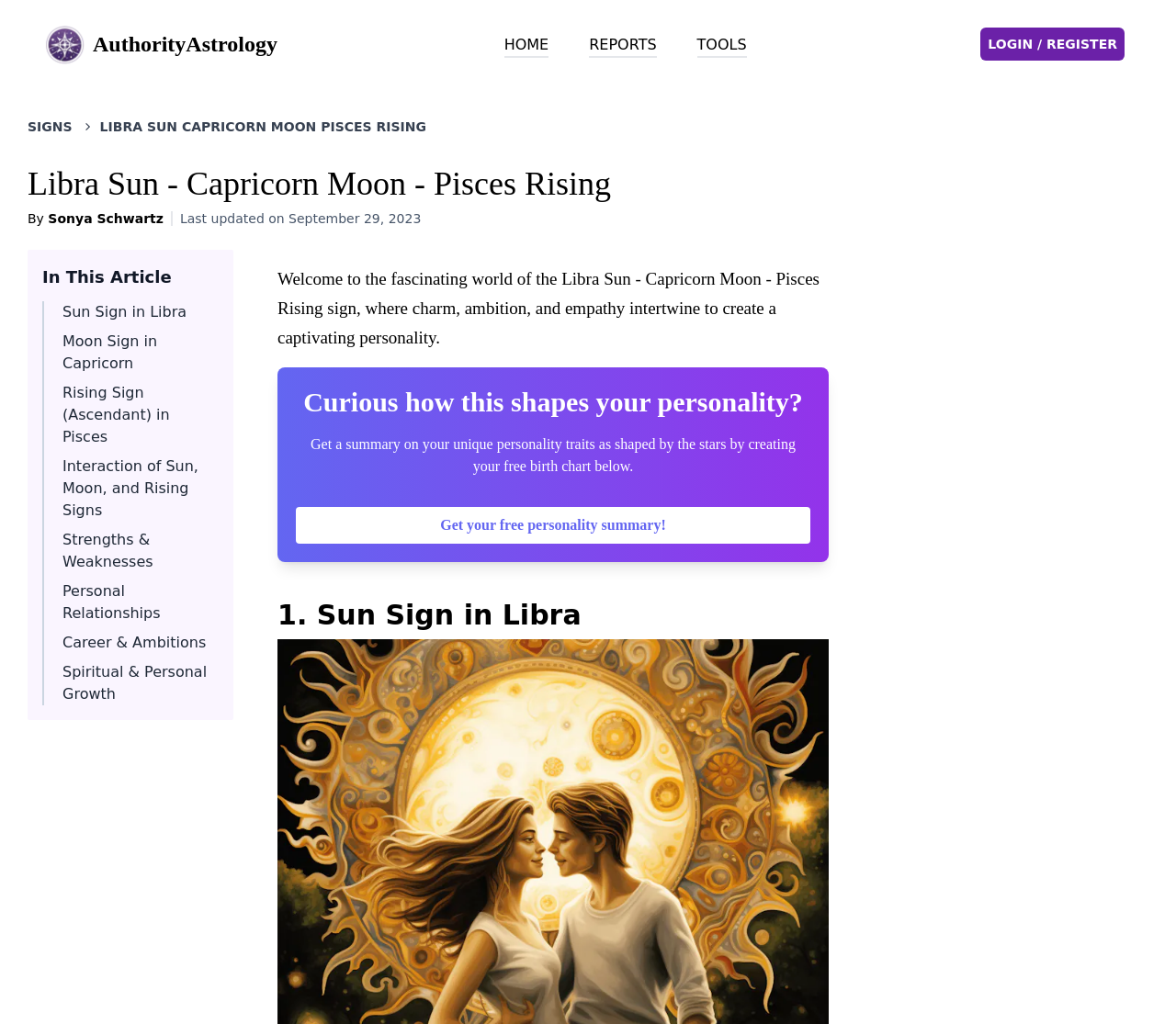What is the name of the astrology website?
Based on the image, give a one-word or short phrase answer.

Authority Astrology